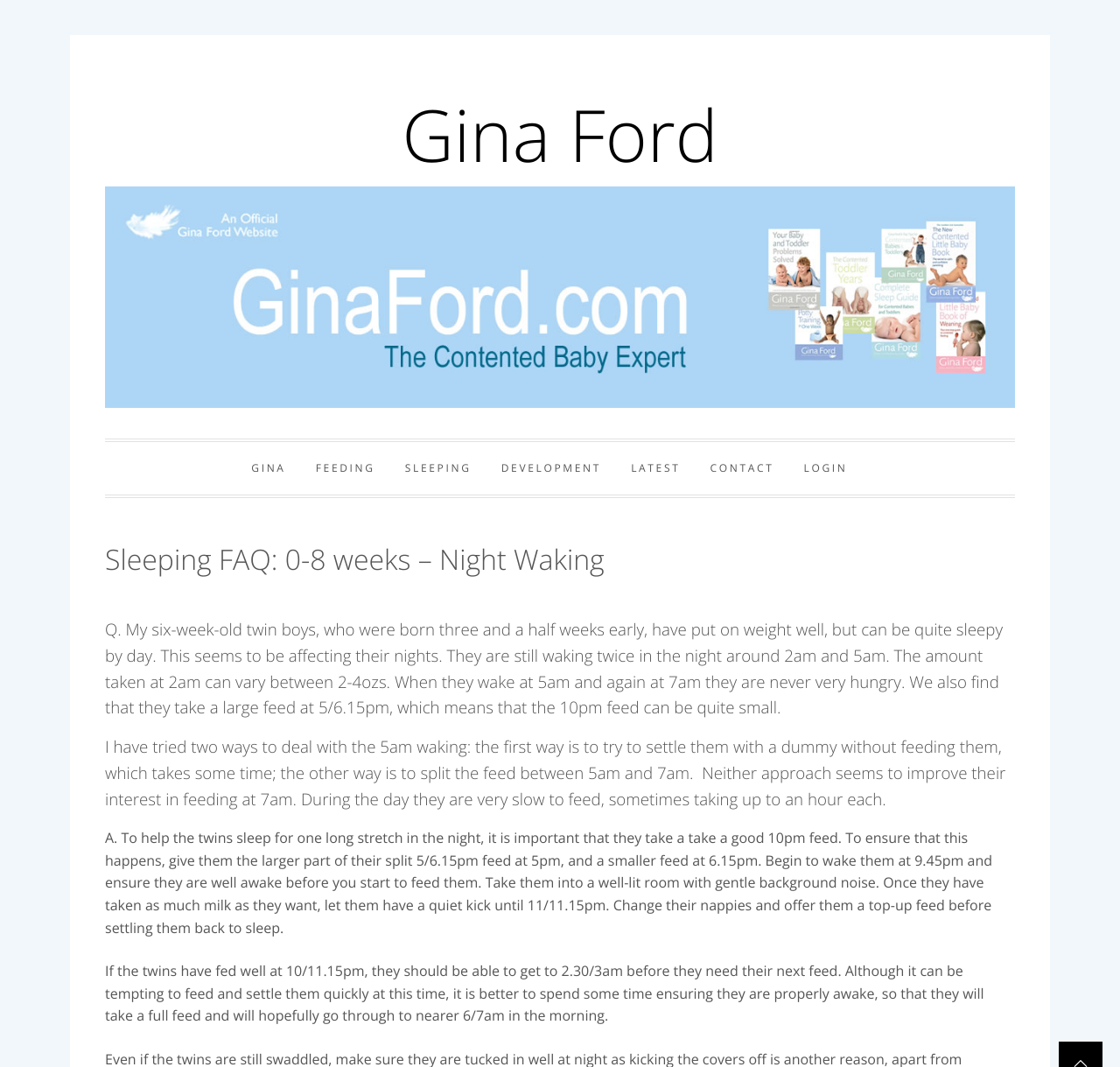Extract the bounding box coordinates for the UI element described as: "Services".

None